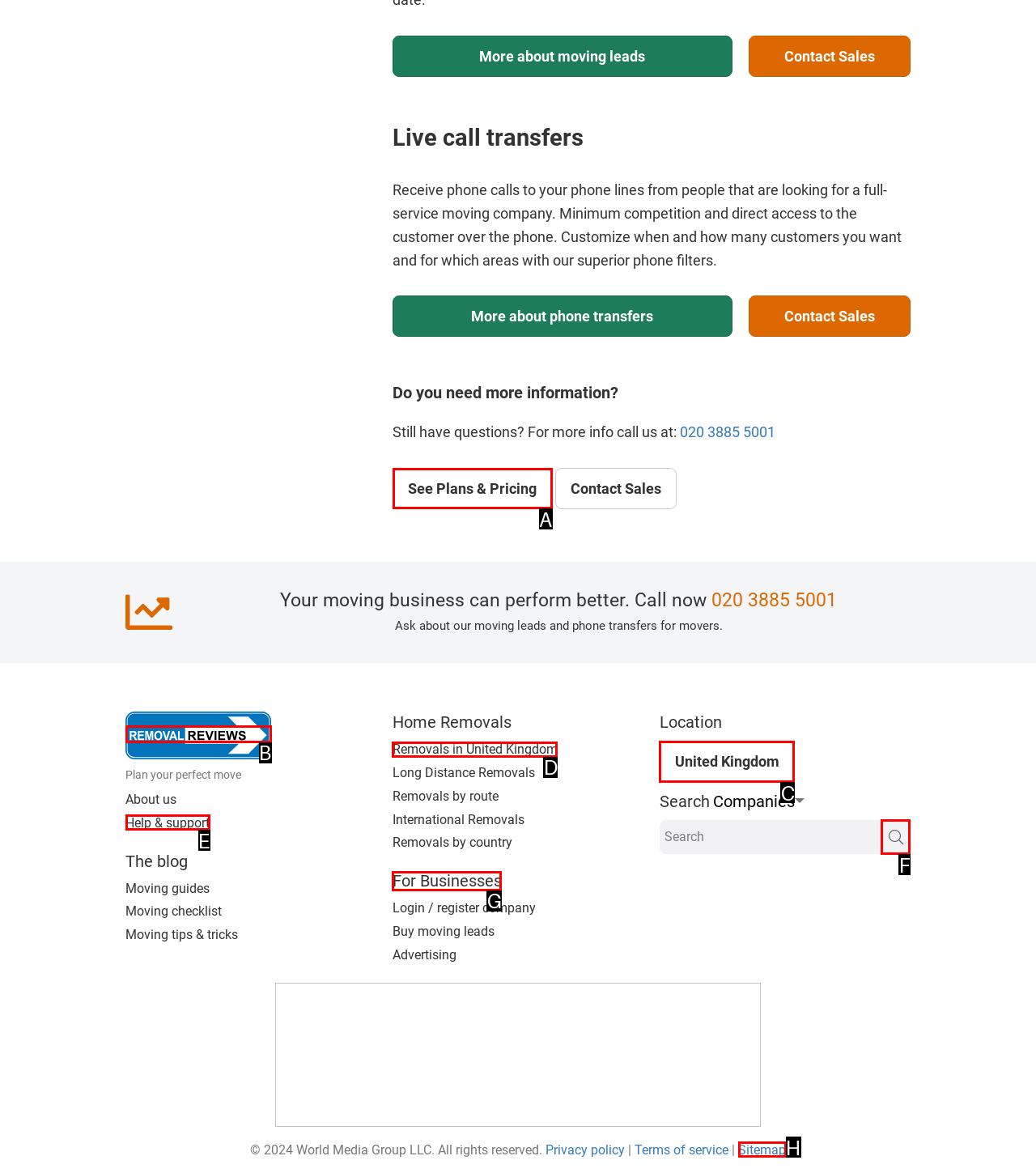Select the appropriate HTML element to click for the following task: View plans and pricing
Answer with the letter of the selected option from the given choices directly.

A